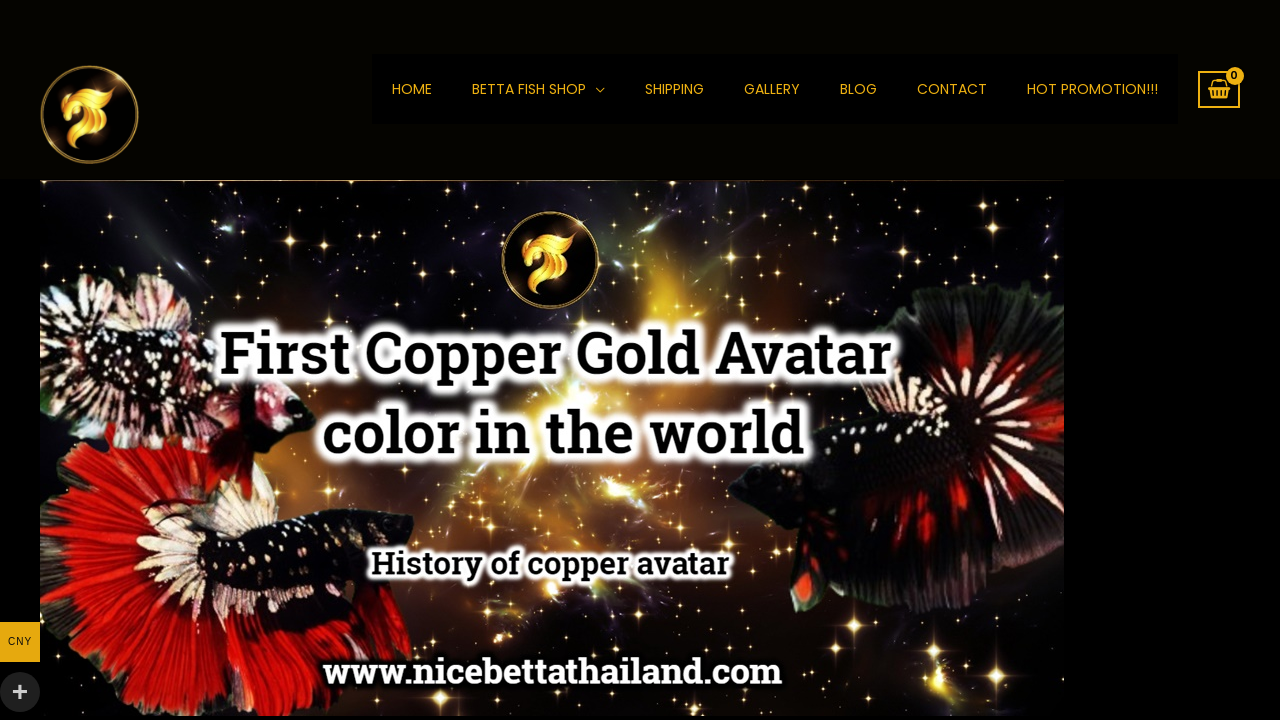Please find the bounding box coordinates for the clickable element needed to perform this instruction: "visit betta fish shop".

[0.353, 0.075, 0.488, 0.173]